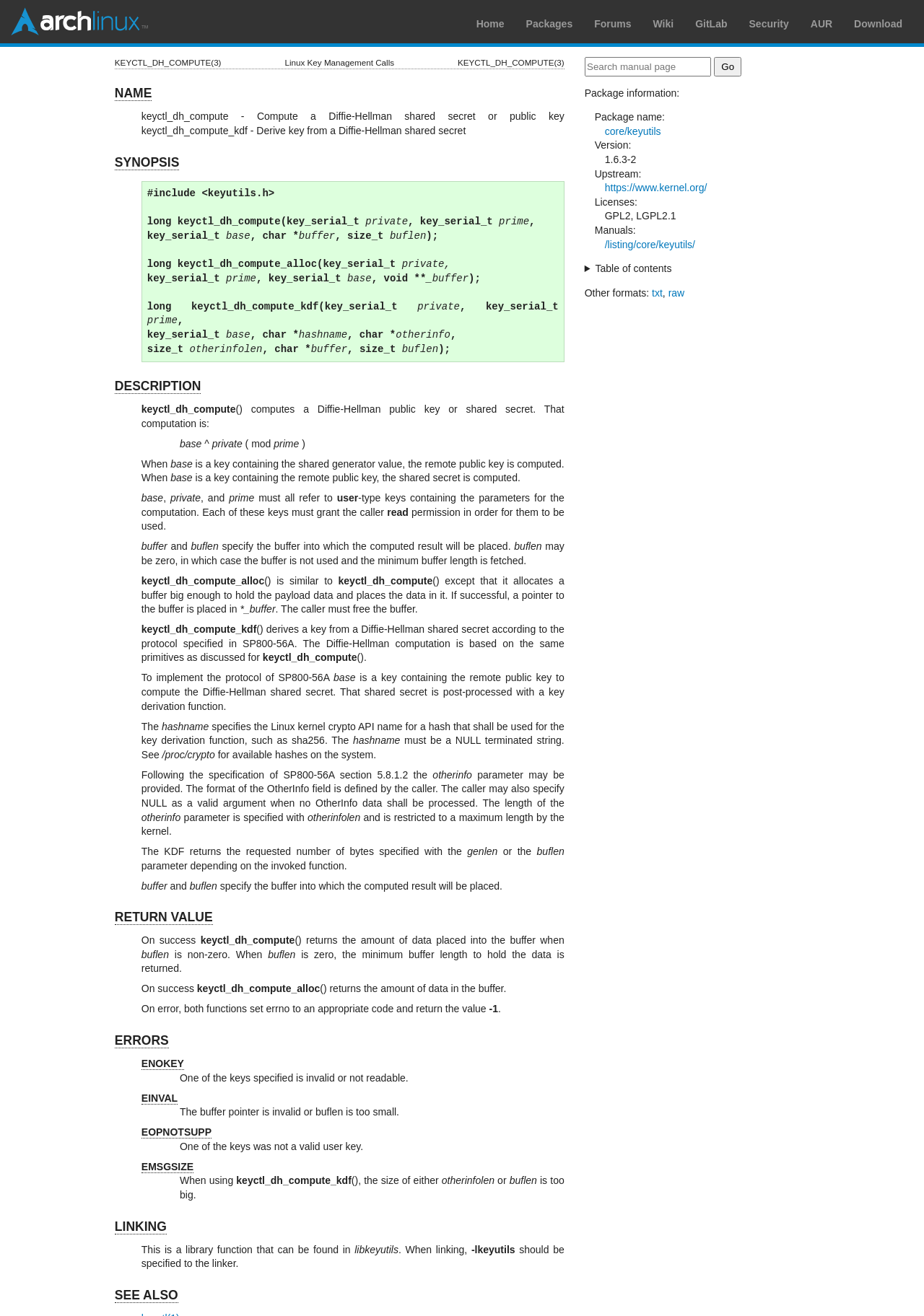Please find and report the bounding box coordinates of the element to click in order to perform the following action: "Go to Home". The coordinates should be expressed as four float numbers between 0 and 1, in the format [left, top, right, bottom].

[0.515, 0.014, 0.546, 0.022]